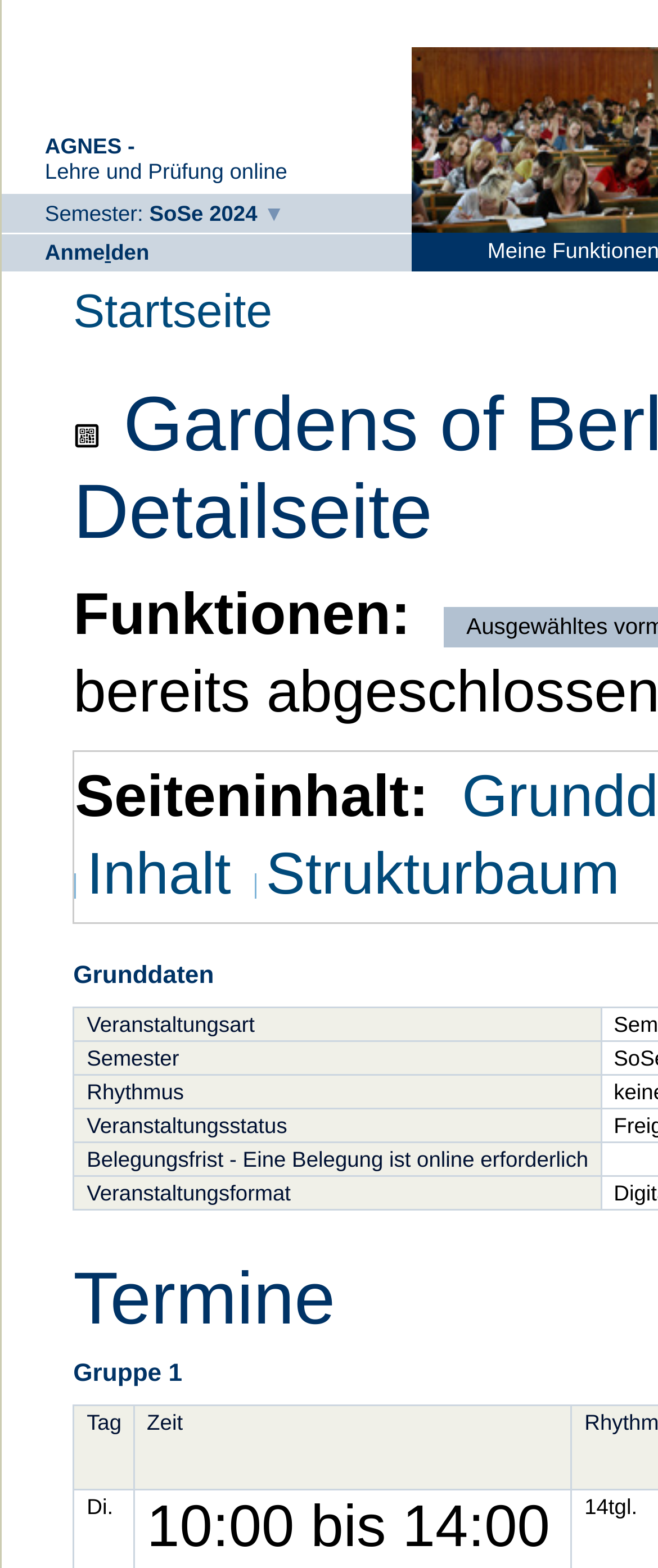Identify the main title of the webpage and generate its text content.

 Gardens of Berlin: Transdisciplinary Ecology - Detailseite